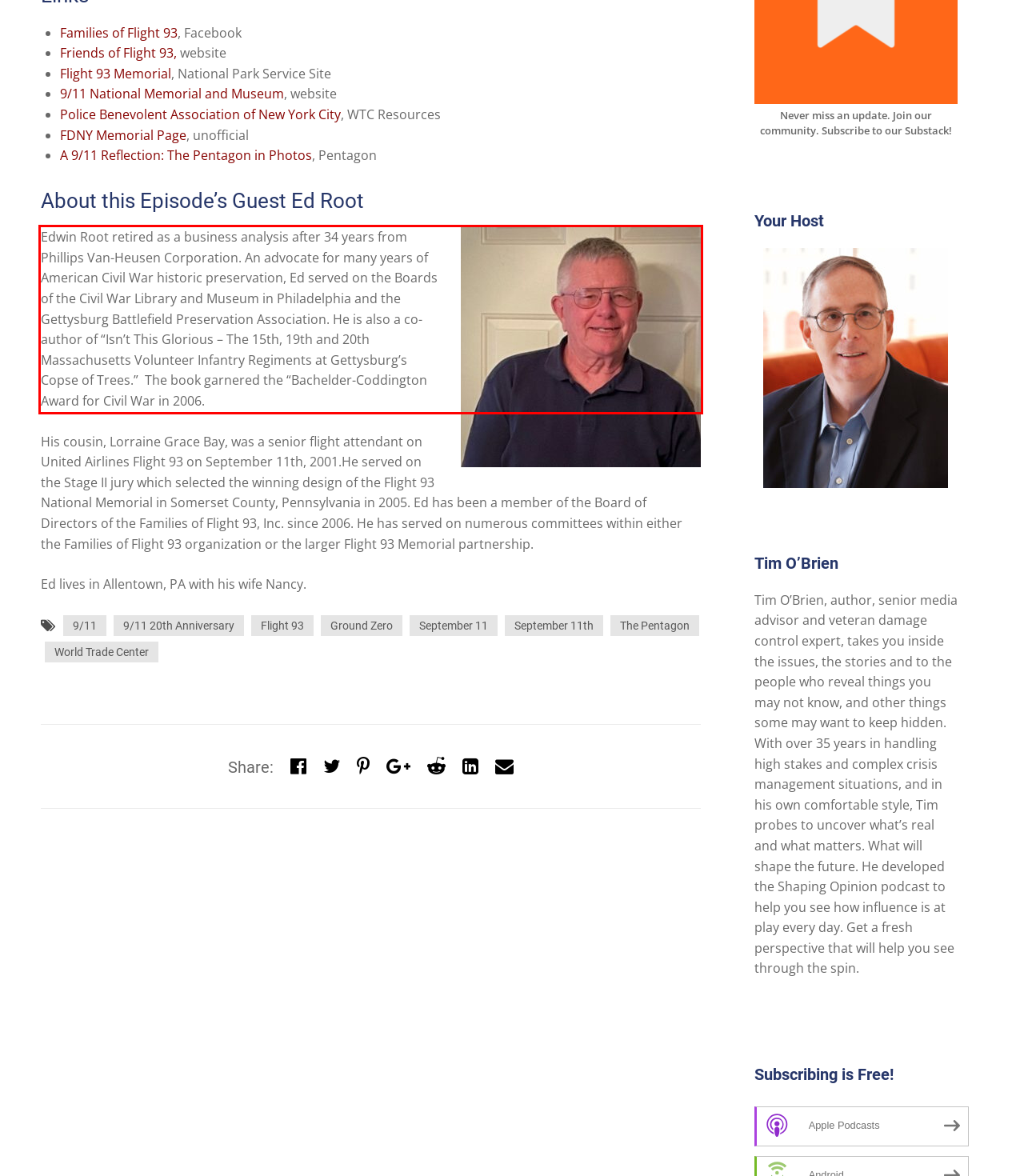You have a screenshot of a webpage, and there is a red bounding box around a UI element. Utilize OCR to extract the text within this red bounding box.

Edwin Root retired as a business analysis after 34 years from Phillips Van-Heusen Corporation. An advocate for many years of American Civil War historic preservation, Ed served on the Boards of the Civil War Library and Museum in Philadelphia and the Gettysburg Battlefield Preservation Association. He is also a co-author of “Isn’t This Glorious – The 15th, 19th and 20th Massachusetts Volunteer Infantry Regiments at Gettysburg’s Copse of Trees.” The book garnered the “Bachelder-Coddington Award for Civil War in 2006.